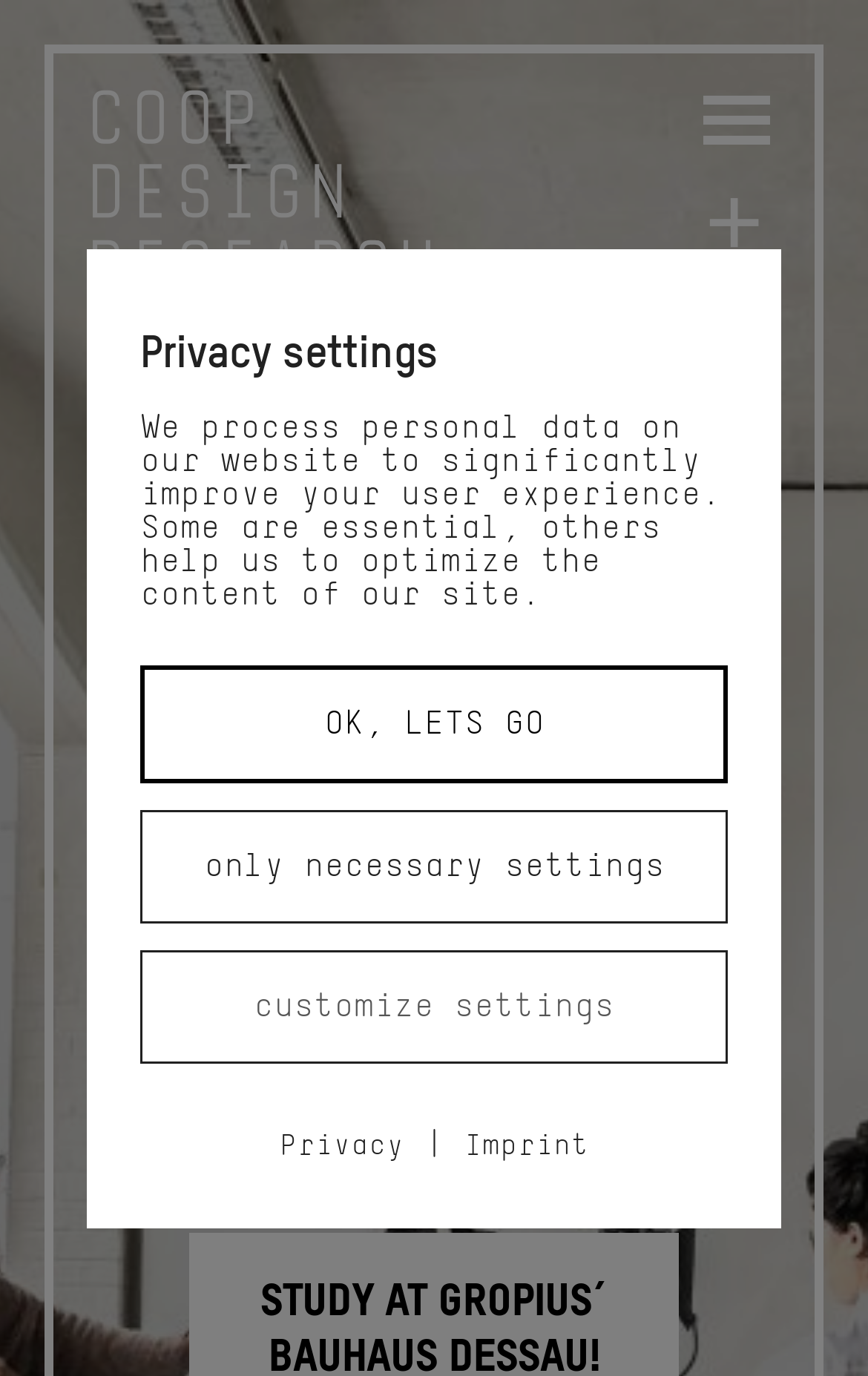Determine the bounding box coordinates (top-left x, top-left y, bottom-right x, bottom-right y) of the UI element described in the following text: customize settings

[0.162, 0.691, 0.838, 0.773]